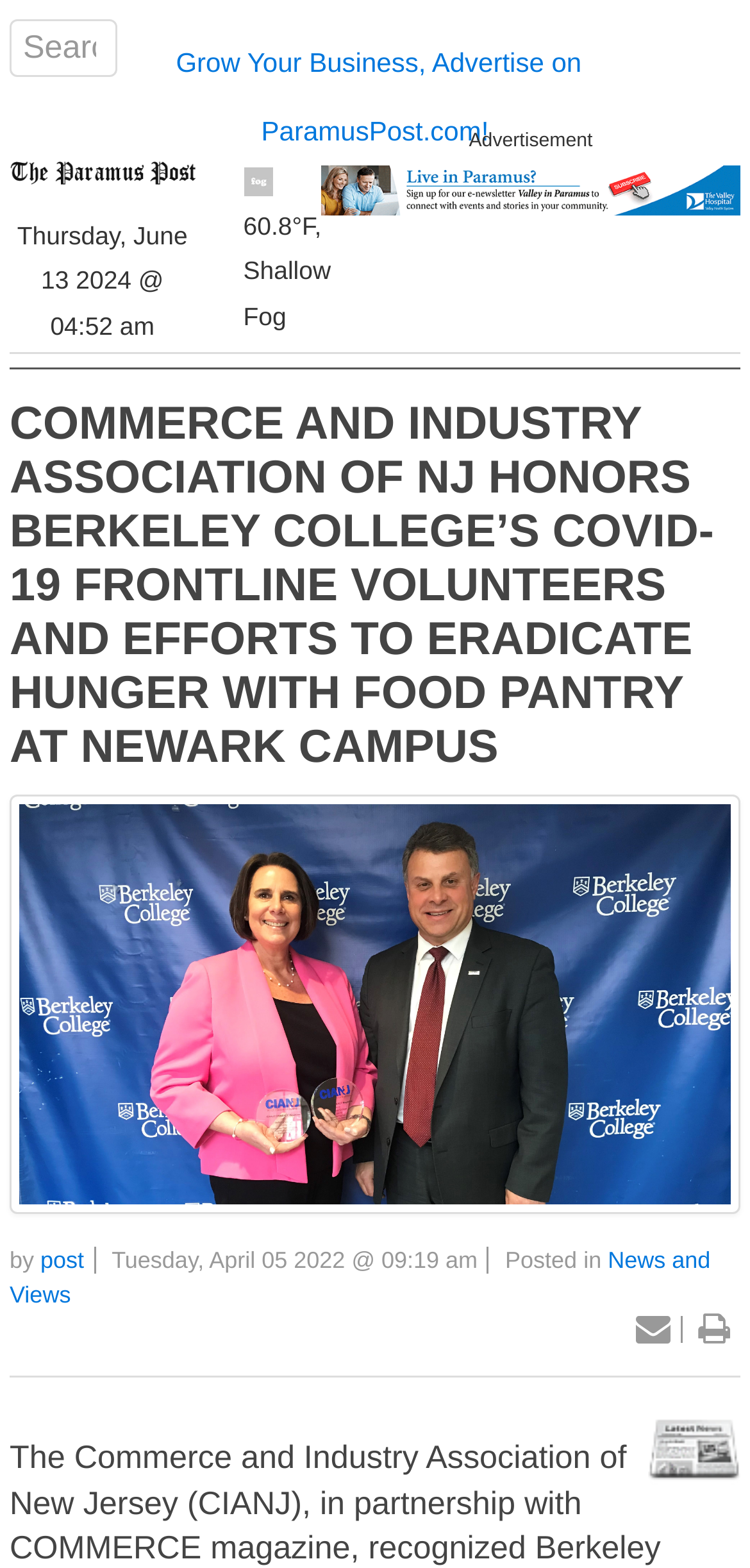Summarize the webpage with a detailed and informative caption.

The webpage appears to be a news article page. At the top, there is a search box on the left and a link to advertise on the website on the right. Below the search box, there is a link to the website's name, "Paramus Post", accompanied by a small image of the website's logo. 

To the right of the website's name, there is a timestamp indicating the current date and time. Next to the timestamp, there is a link to the current weather, "Shallow Fog 60.8°F, Shallow Fog", accompanied by a small image representing the weather.

Further down, there is a large advertisement section taking up most of the width of the page. Below the advertisement, there is a main article section. The article's title, "COMMERCE AND INDUSTRY ASSOCIATION OF NJ HONORS BERKELEY COLLEGE’S COVID-19 FRONTLINE VOLUNTEERS AND EFFORTS TO ERADICATE HUNGER WITH FOOD PANTRY AT NEWARK CAMPUS", is prominently displayed at the top of this section. 

The article's content is not explicitly described in the accessibility tree, but it appears to be a news article about Berkeley College's efforts to eradicate hunger with a food pantry at their Newark campus. The article is attributed to an author, indicated by the text "by" followed by the author's name, which is not specified in the accessibility tree. The article's publication date and time are also displayed. 

At the bottom of the article section, there are links to categories, such as "News and Views", and social media sharing icons.